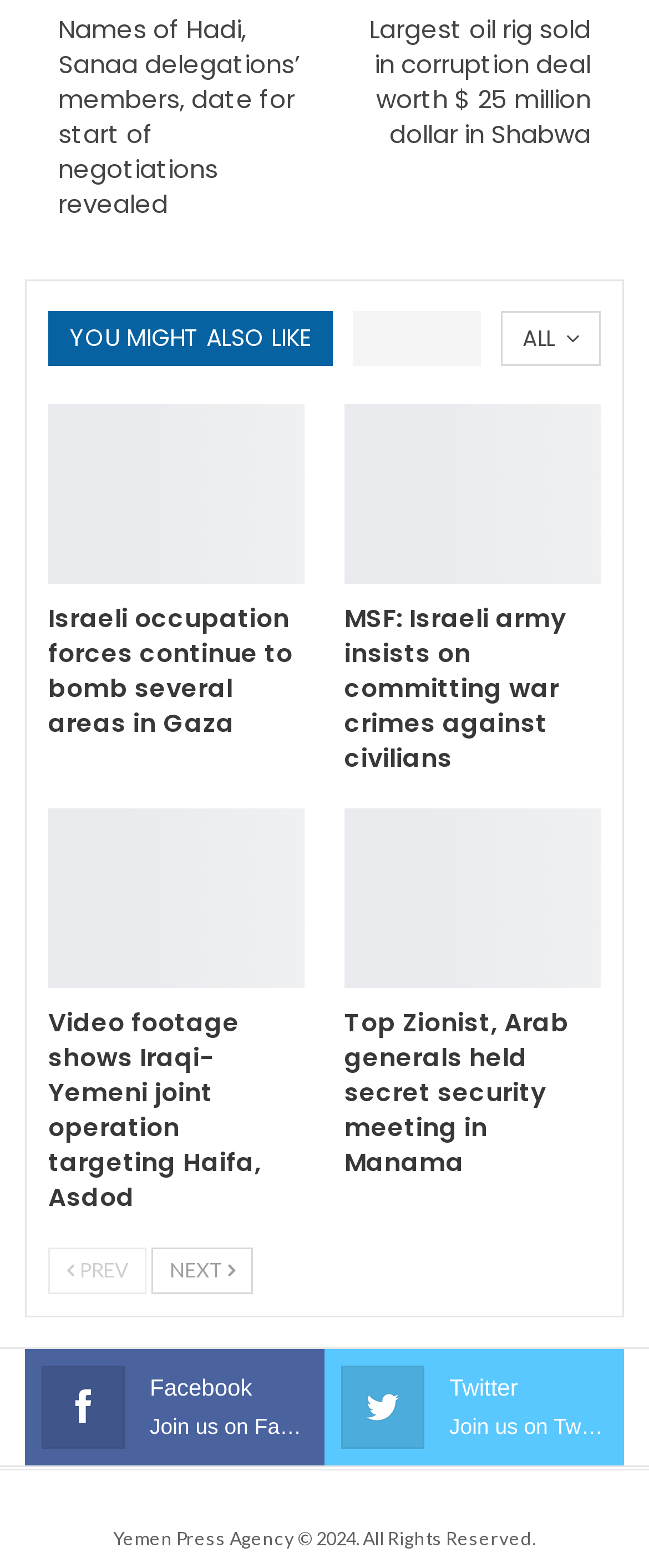Find the bounding box coordinates of the element to click in order to complete this instruction: "Go to previous page". The bounding box coordinates must be four float numbers between 0 and 1, denoted as [left, top, right, bottom].

[0.074, 0.795, 0.226, 0.825]